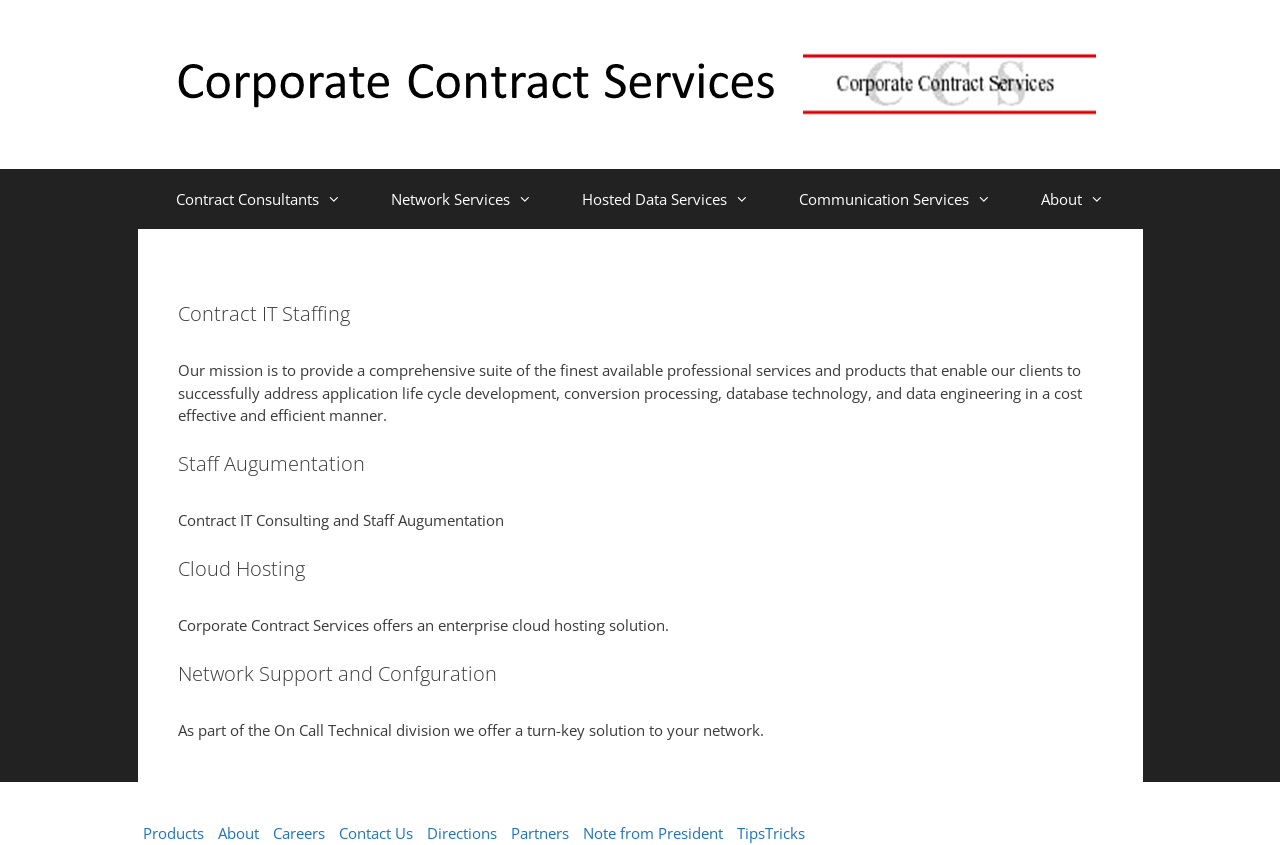Please predict the bounding box coordinates (top-left x, top-left y, bottom-right x, bottom-right y) for the UI element in the screenshot that fits the description: Network Services

[0.29, 0.2, 0.431, 0.271]